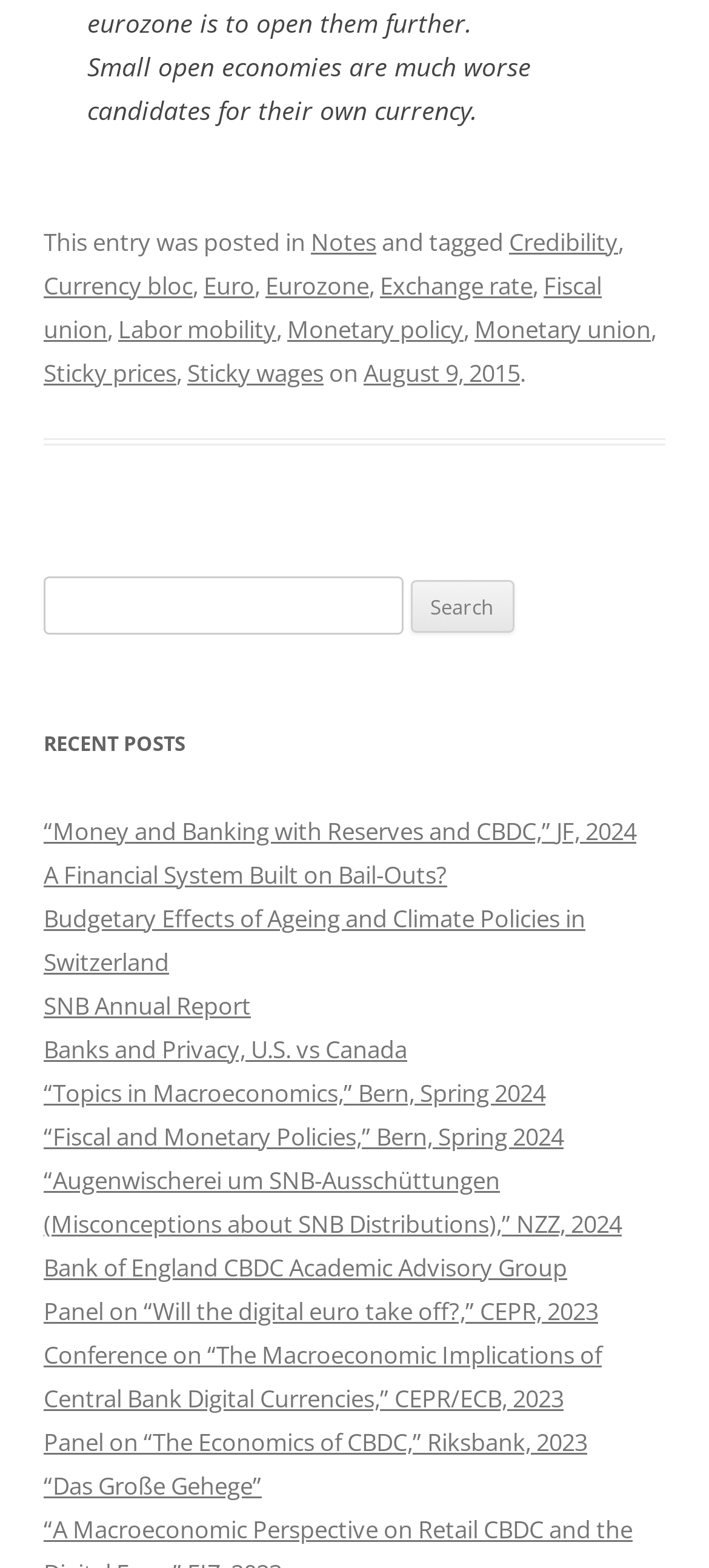Please indicate the bounding box coordinates of the element's region to be clicked to achieve the instruction: "View the post '“Money and Banking with Reserves and CBDC,” JF, 2024'". Provide the coordinates as four float numbers between 0 and 1, i.e., [left, top, right, bottom].

[0.062, 0.519, 0.897, 0.54]